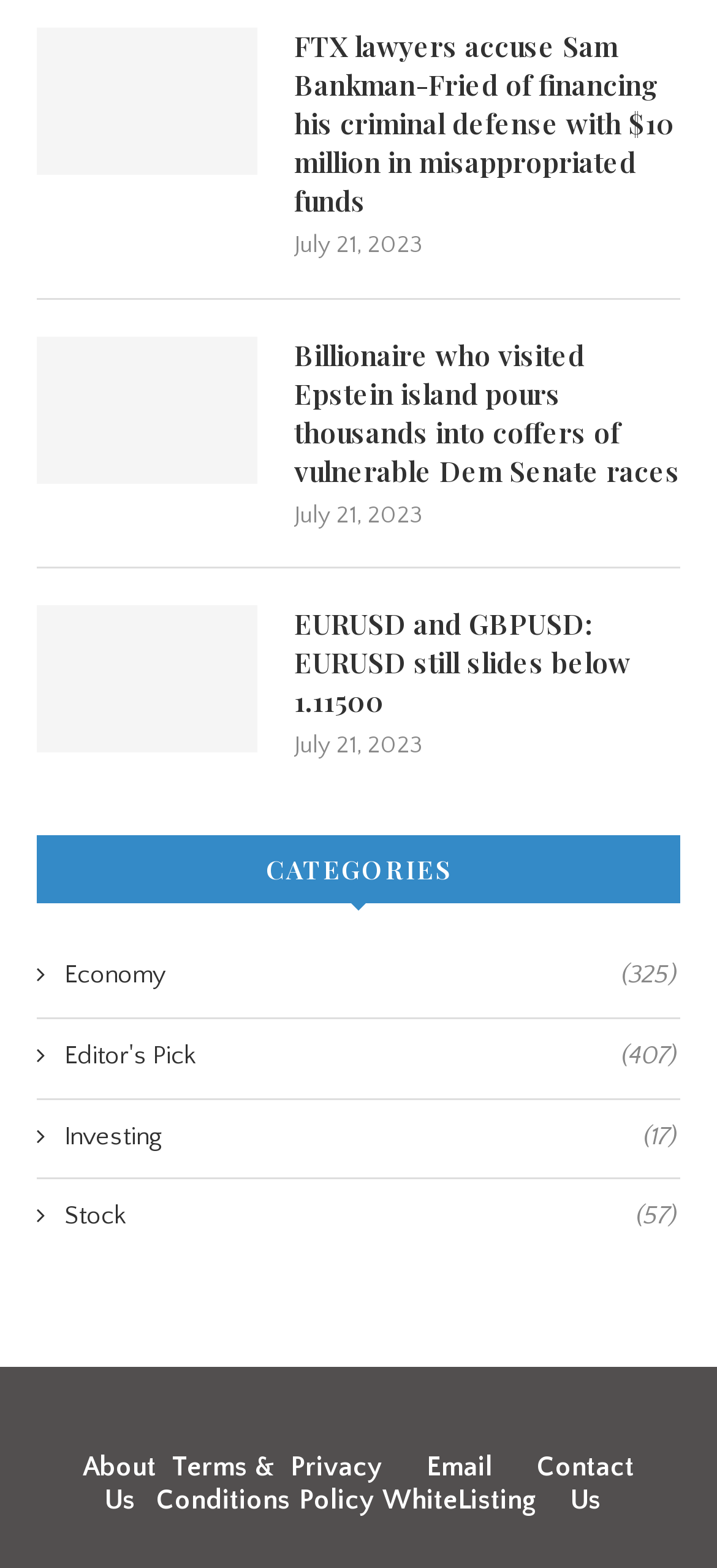Please determine the bounding box coordinates of the element's region to click in order to carry out the following instruction: "Check EURUSD and GBPUSD exchange rates". The coordinates should be four float numbers between 0 and 1, i.e., [left, top, right, bottom].

[0.41, 0.386, 0.949, 0.46]